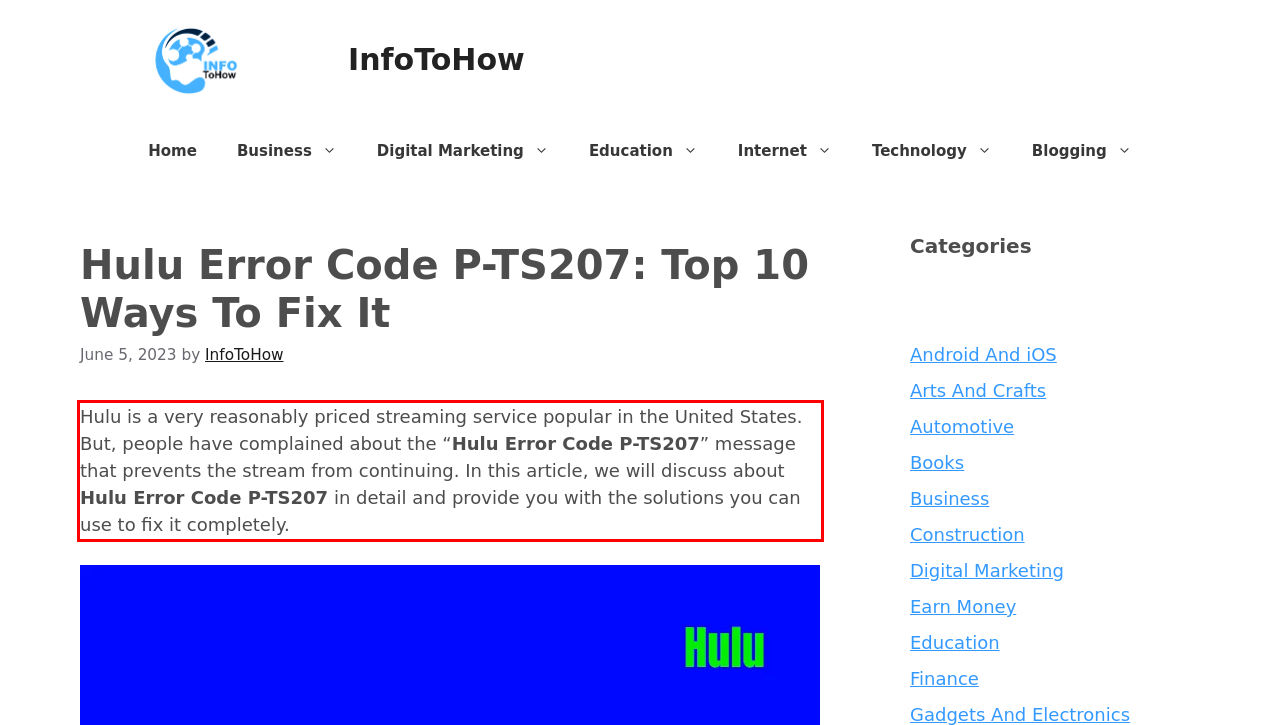Identify the red bounding box in the webpage screenshot and perform OCR to generate the text content enclosed.

Hulu is a very reasonably priced streaming service popular in the United States. But, people have complained about the “Hulu Error Code P-TS207” message that prevents the stream from continuing. In this article, we will discuss about Hulu Error Code P-TS207 in detail and provide you with the solutions you can use to fix it completely.